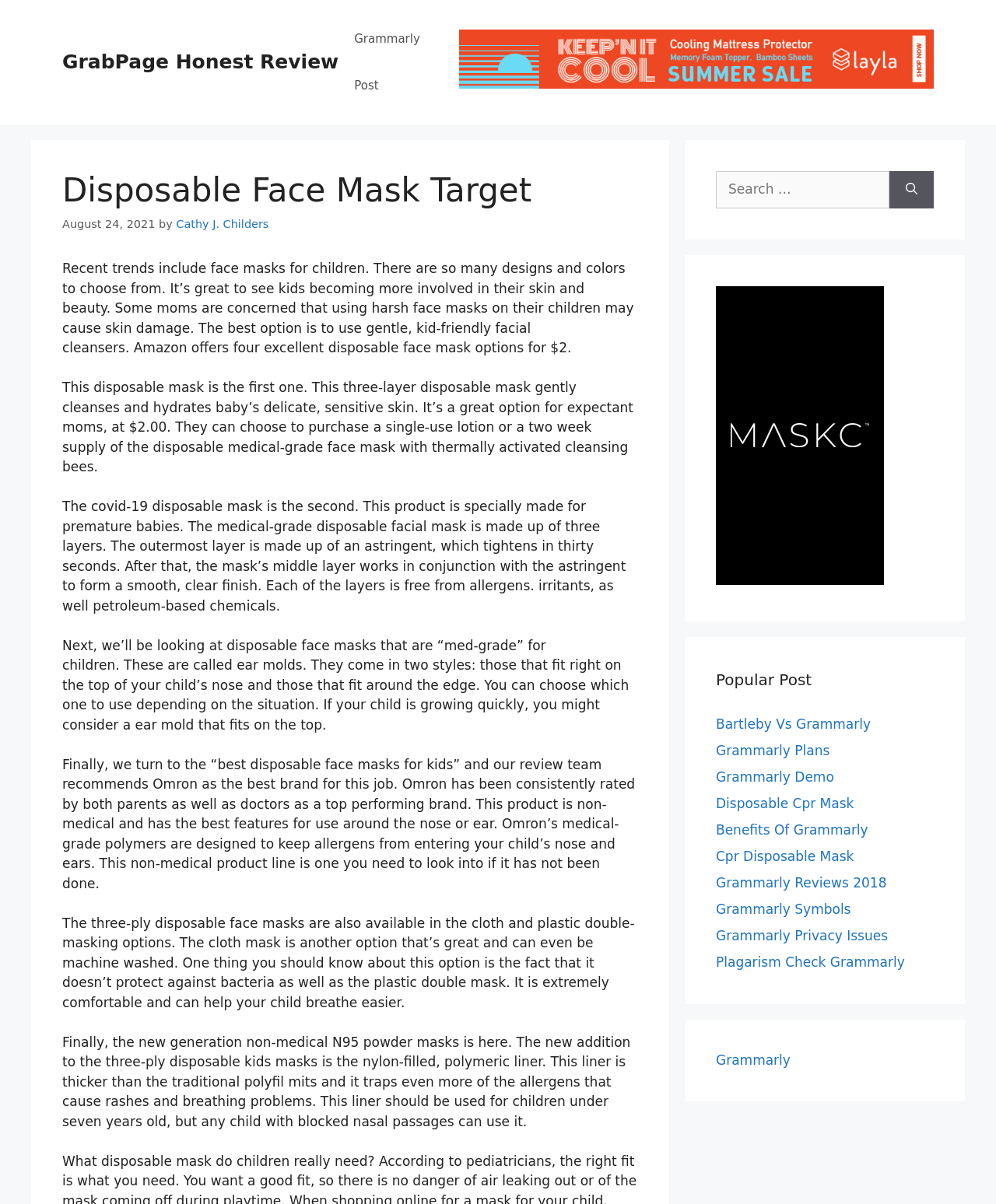What is the brand recommended for disposable face masks?
Give a single word or phrase as your answer by examining the image.

Omron